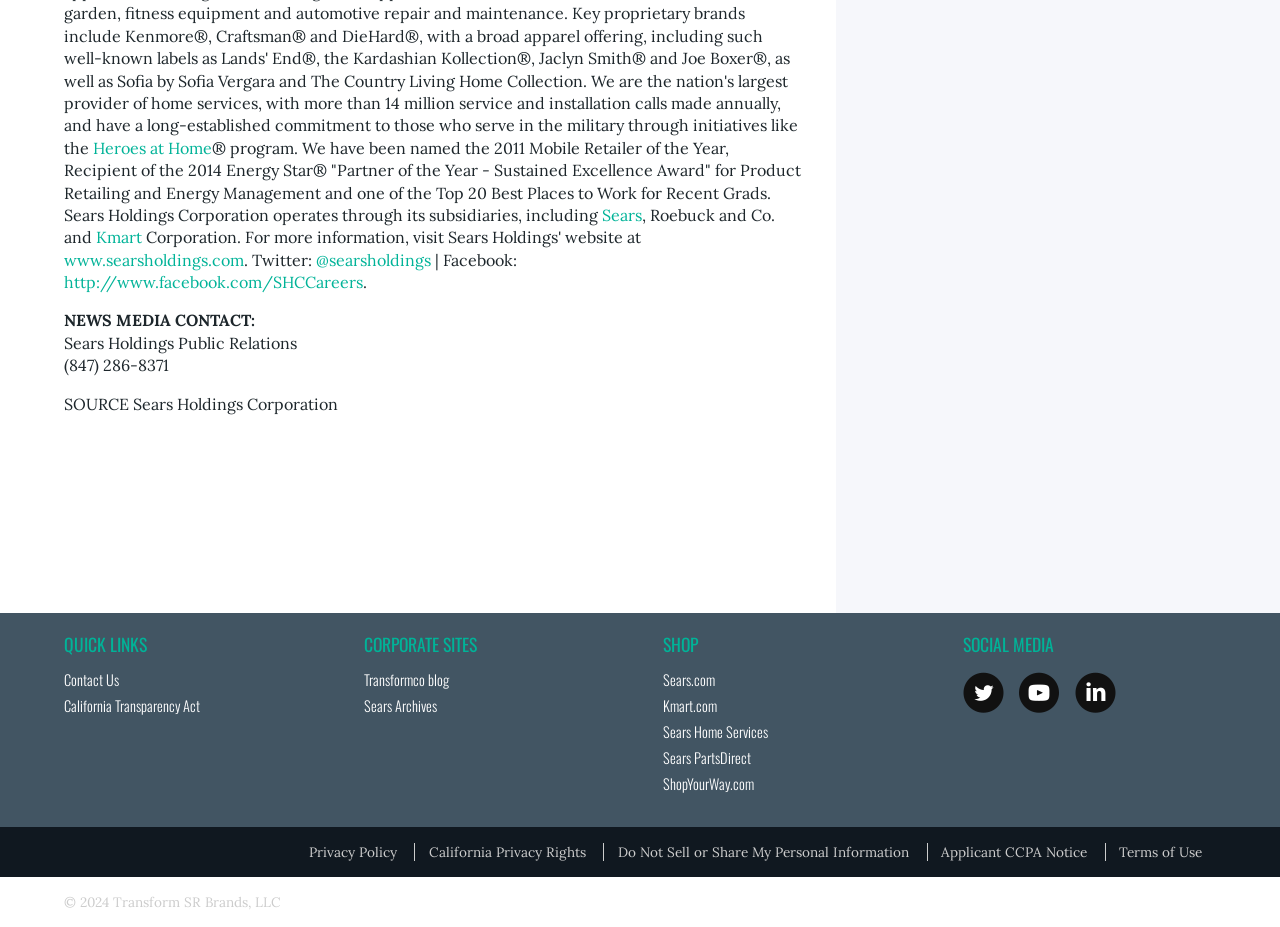Locate the bounding box coordinates of the element I should click to achieve the following instruction: "Contact Sears Holdings Public Relations".

[0.05, 0.383, 0.132, 0.405]